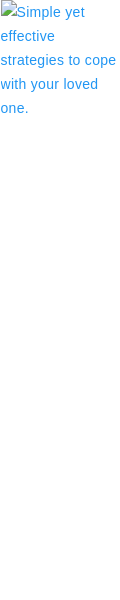Elaborate on the elements present in the image.

The image features the title "Simple yet effective strategies to cope with your loved one," presented in a clean, blue font. This content likely provides practical advice for individuals supporting loved ones with mental health challenges, particularly those related to bipolar disorder. The title suggests an emphasis on accessible and straightforward methods to enhance the understanding and management of emotional and behavioral complexities that can arise in such relationships. This resource could serve as a helpful guide for caregivers seeking to foster patience, empathy, and effective communication in their interactions.